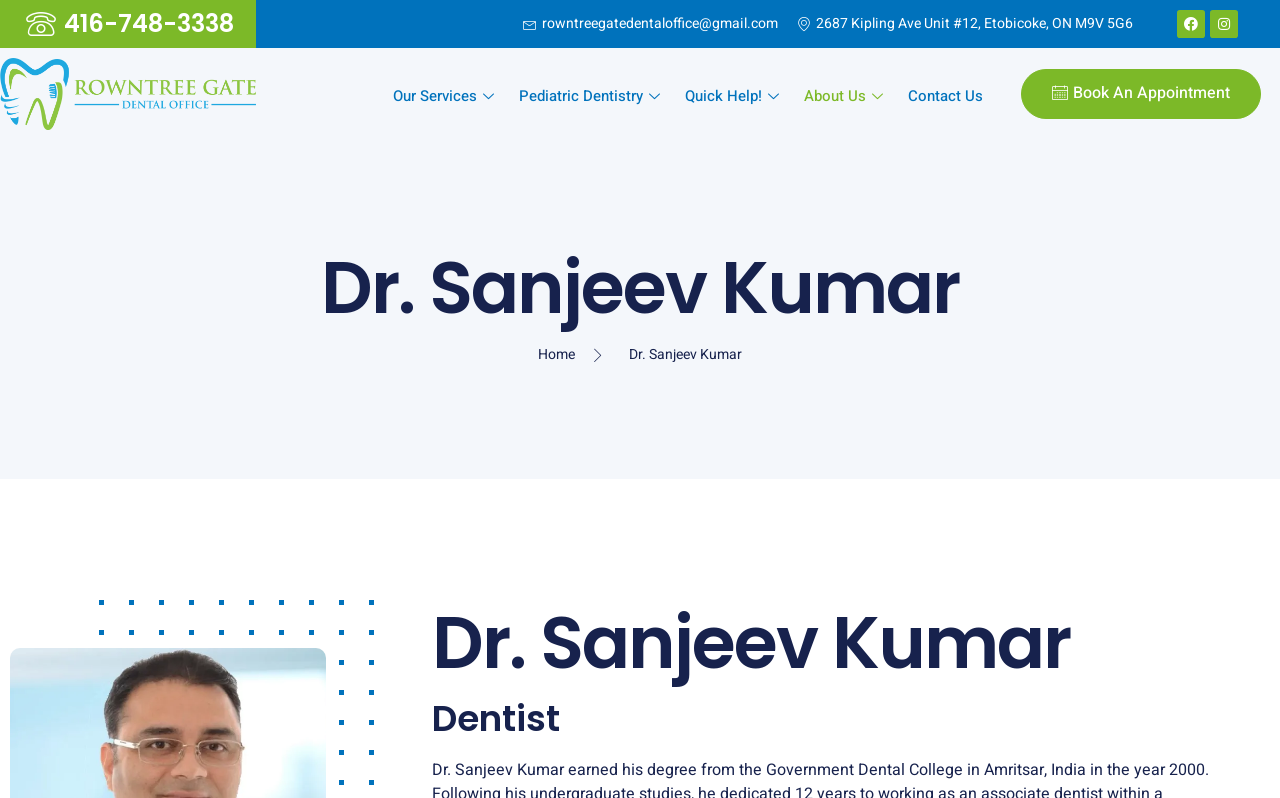How many social media links are on the webpage? Analyze the screenshot and reply with just one word or a short phrase.

2